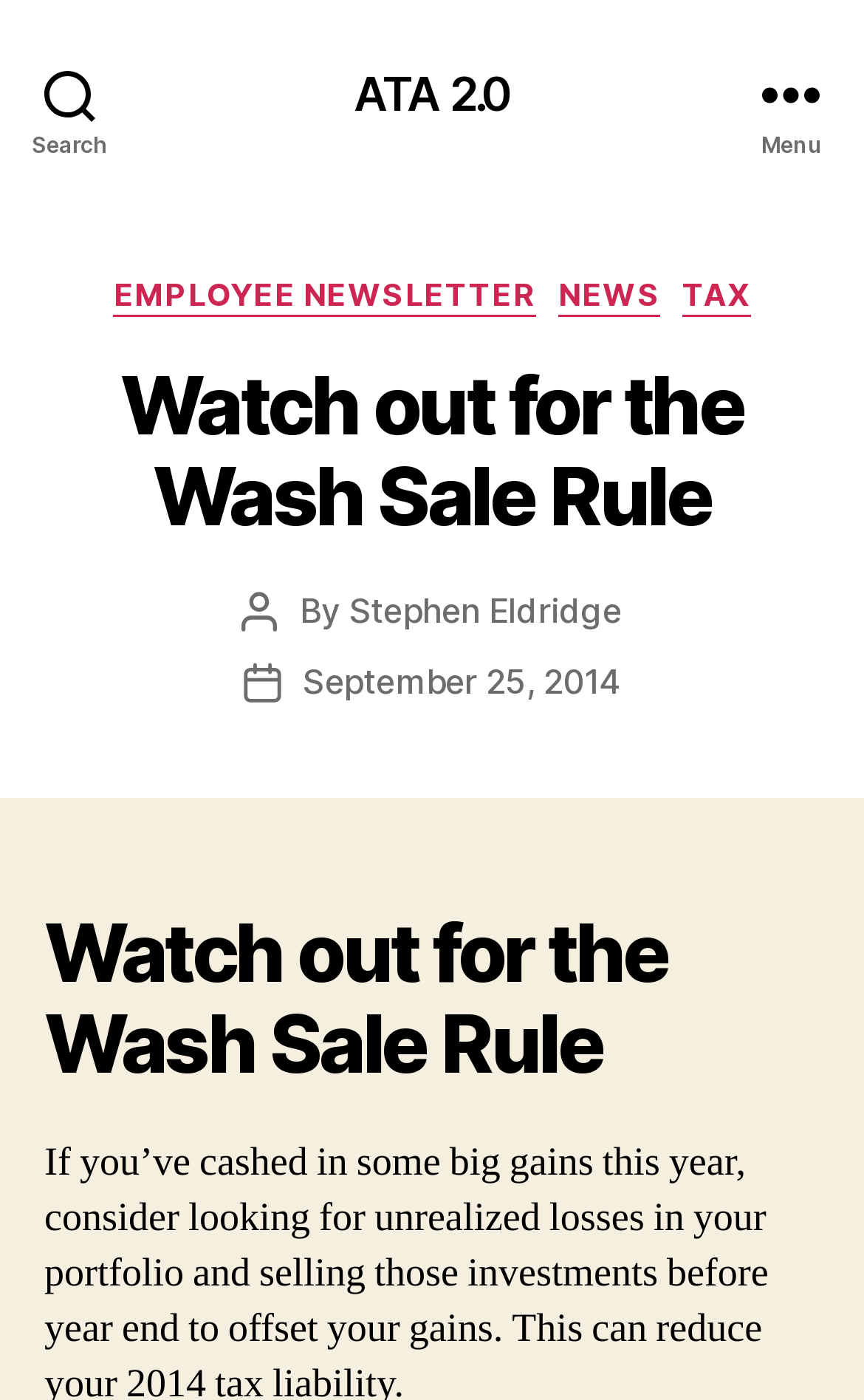Provide a brief response to the question below using a single word or phrase: 
How many headings are there on the webpage?

2